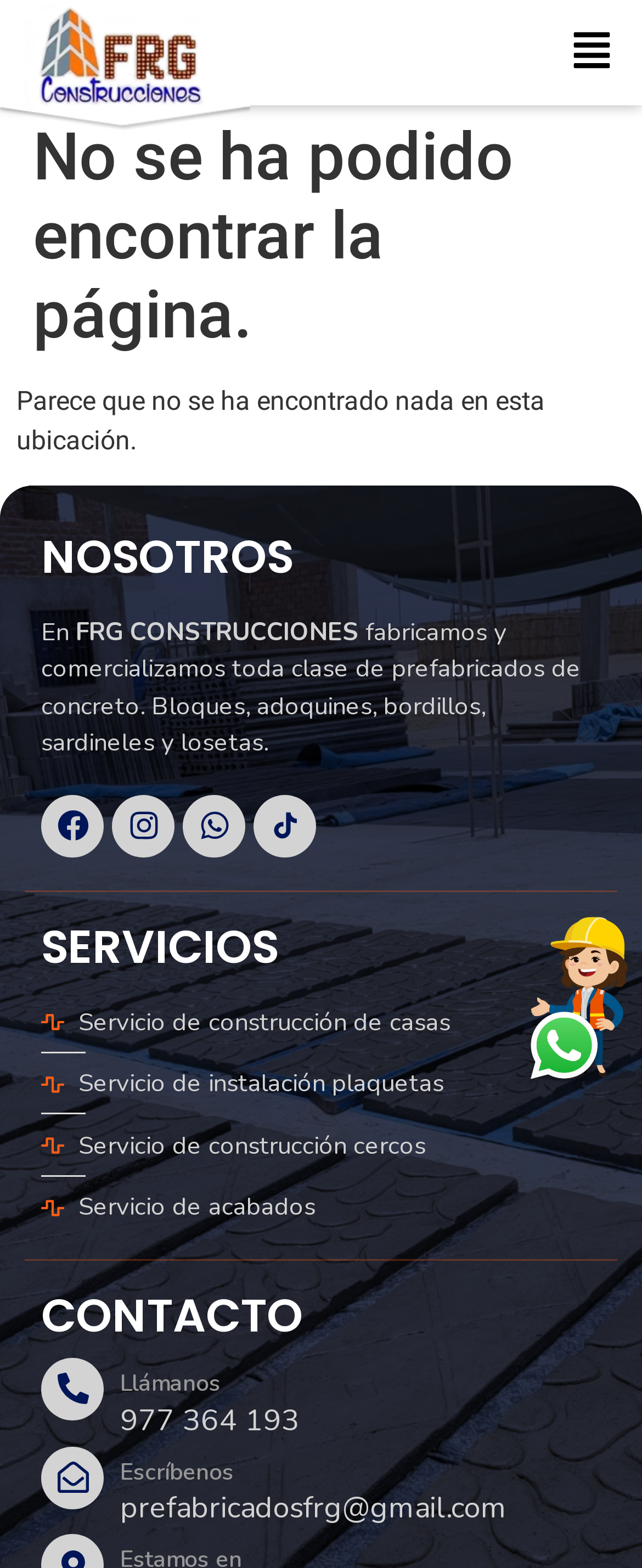Please use the details from the image to answer the following question comprehensively:
What is the phone number of the company?

The phone number of the company can be found in the 'CONTACTO' section of the webpage, where it is written as '977 364 193' next to the 'Llámanos' heading.